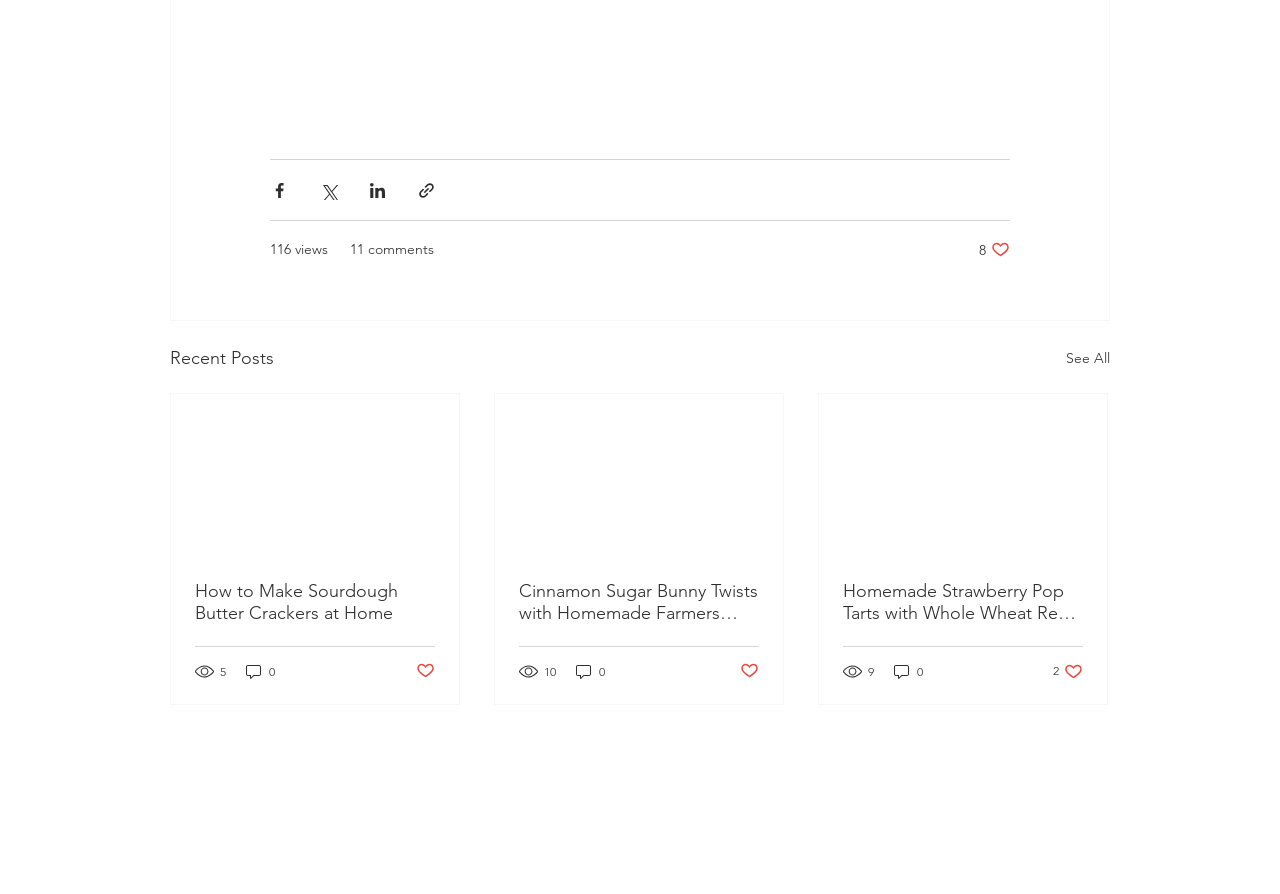Locate the bounding box coordinates of the element you need to click to accomplish the task described by this instruction: "See All".

[0.833, 0.385, 0.867, 0.417]